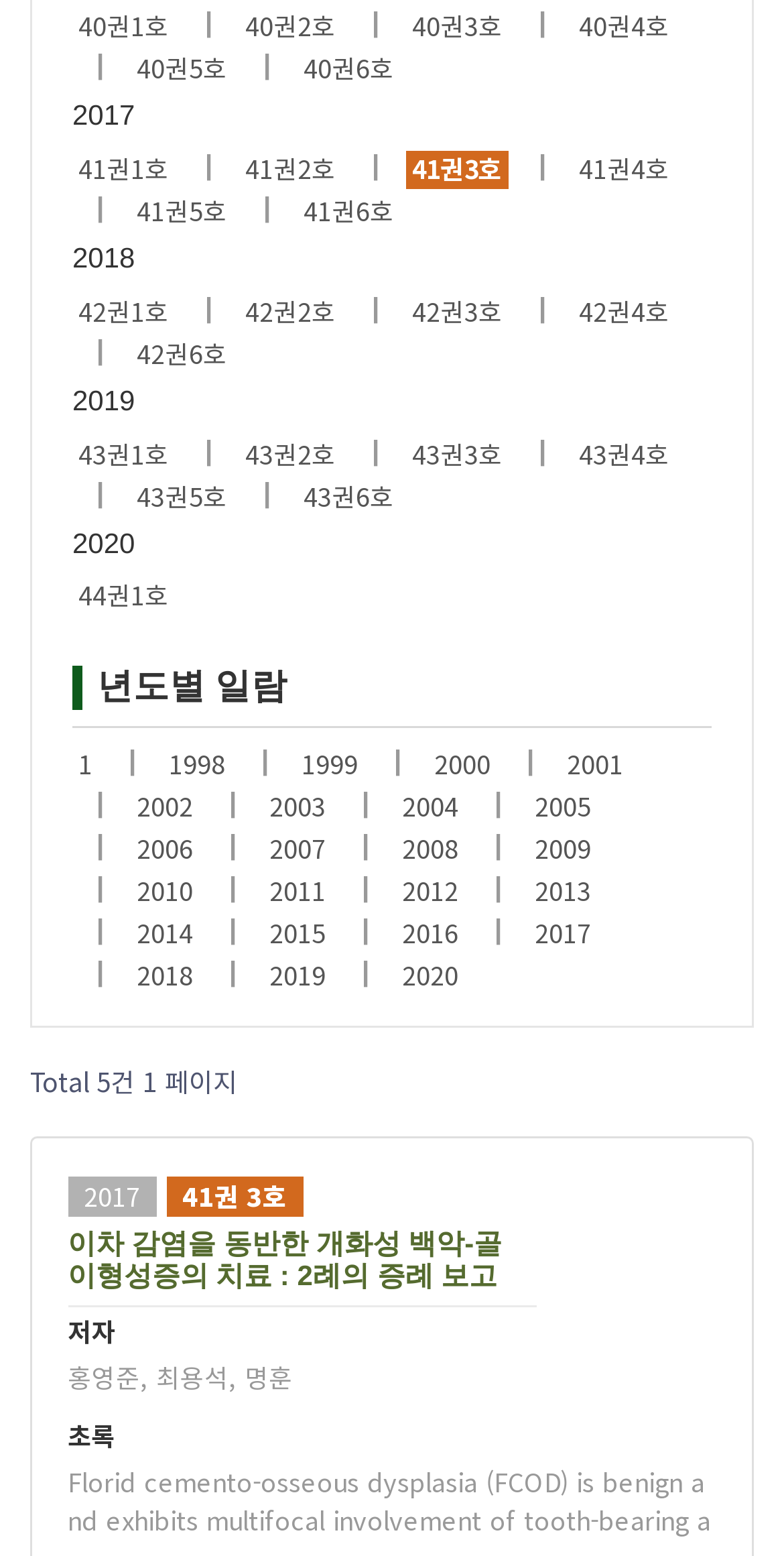Provide a brief response using a word or short phrase to this question:
What is the title of the article described in the section?

이차 감염을 동반한 개화성 백악-골 이형성증의 치료 : 2례의 증례 보고